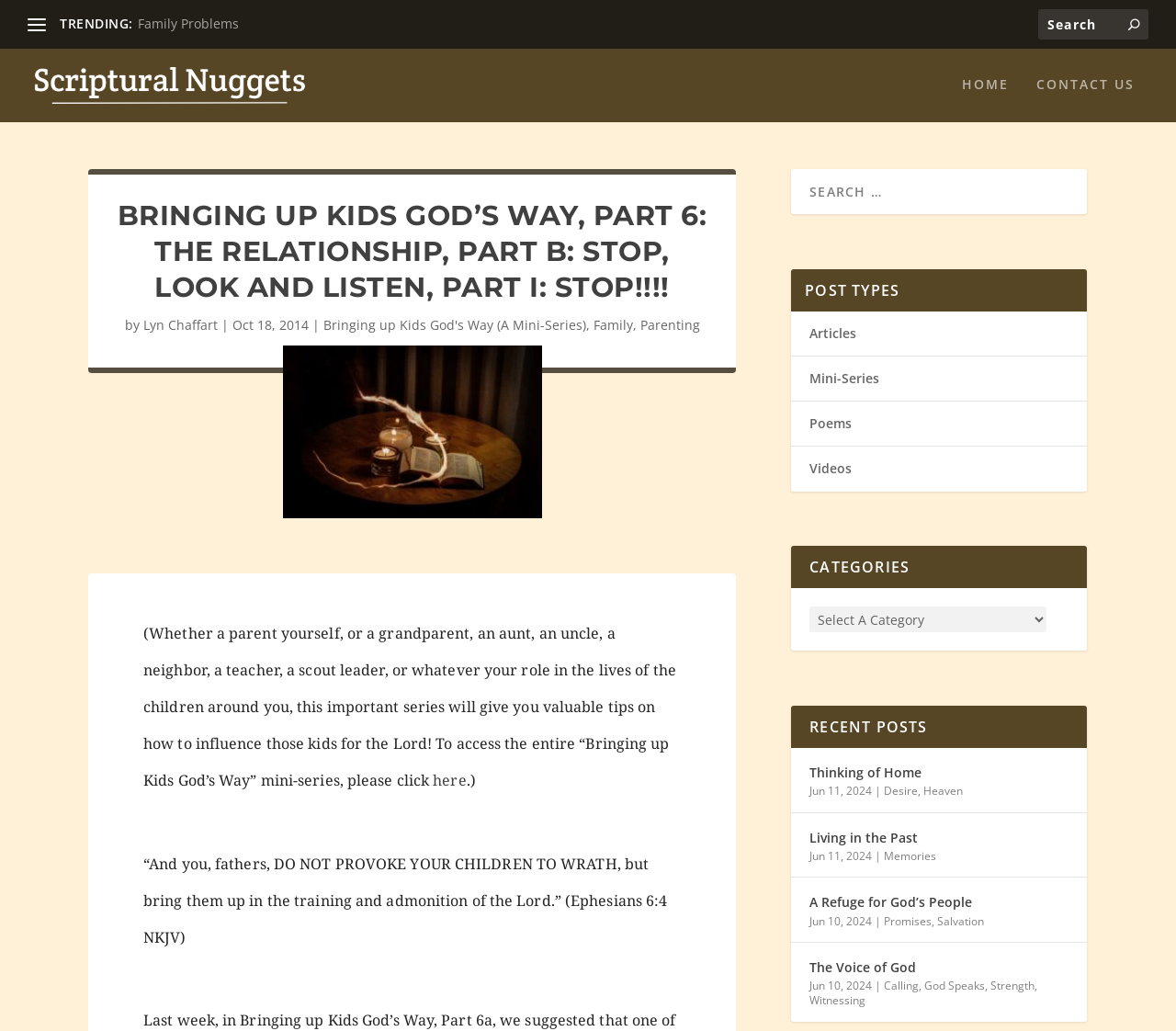Identify and provide the main heading of the webpage.

BRINGING UP KIDS GOD’S WAY, PART 6: THE RELATIONSHIP, PART B: STOP, LOOK AND LISTEN, PART I: STOP!!!!